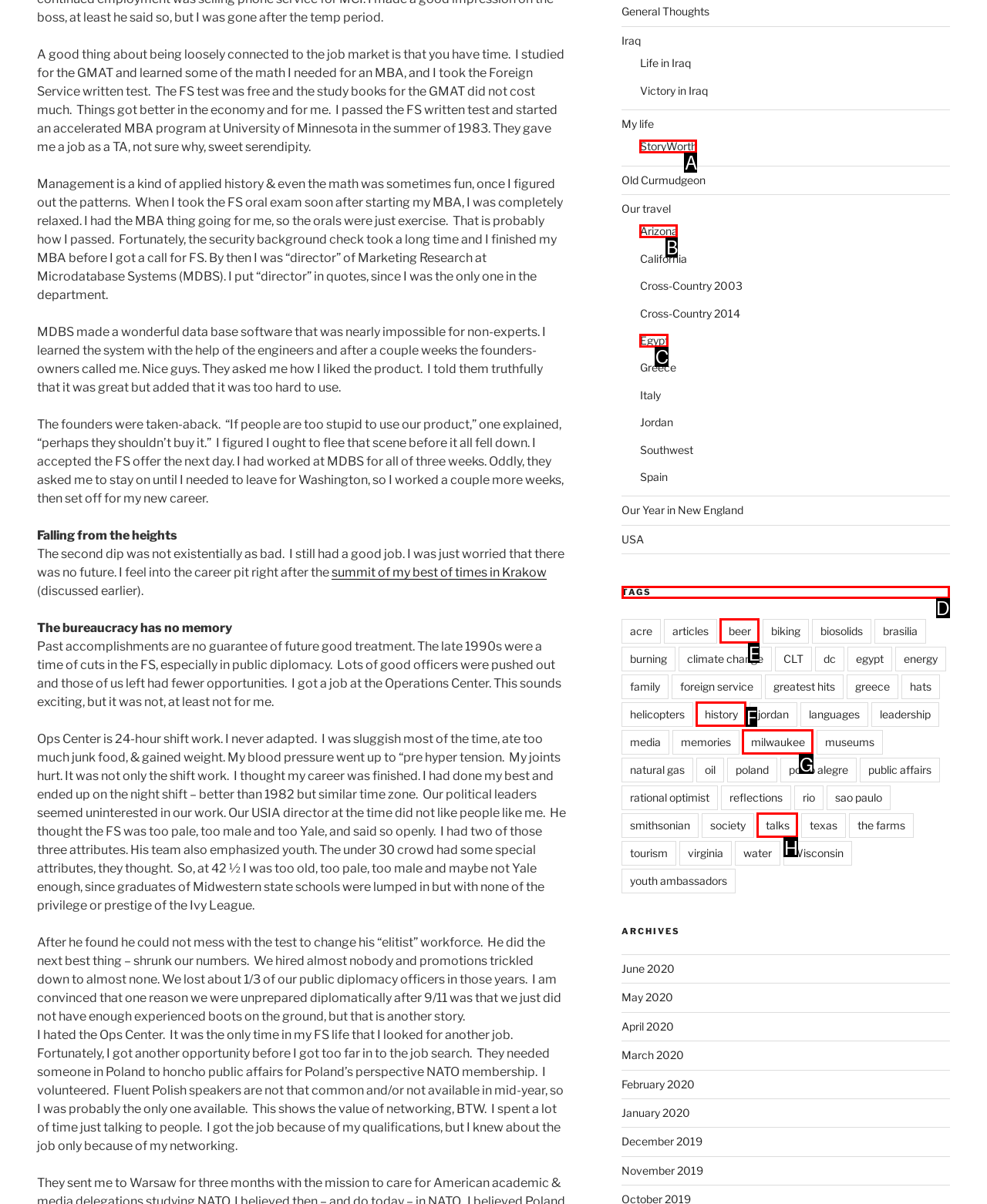Decide which HTML element to click to complete the task: Learn about 'TAGS' Provide the letter of the appropriate option.

D